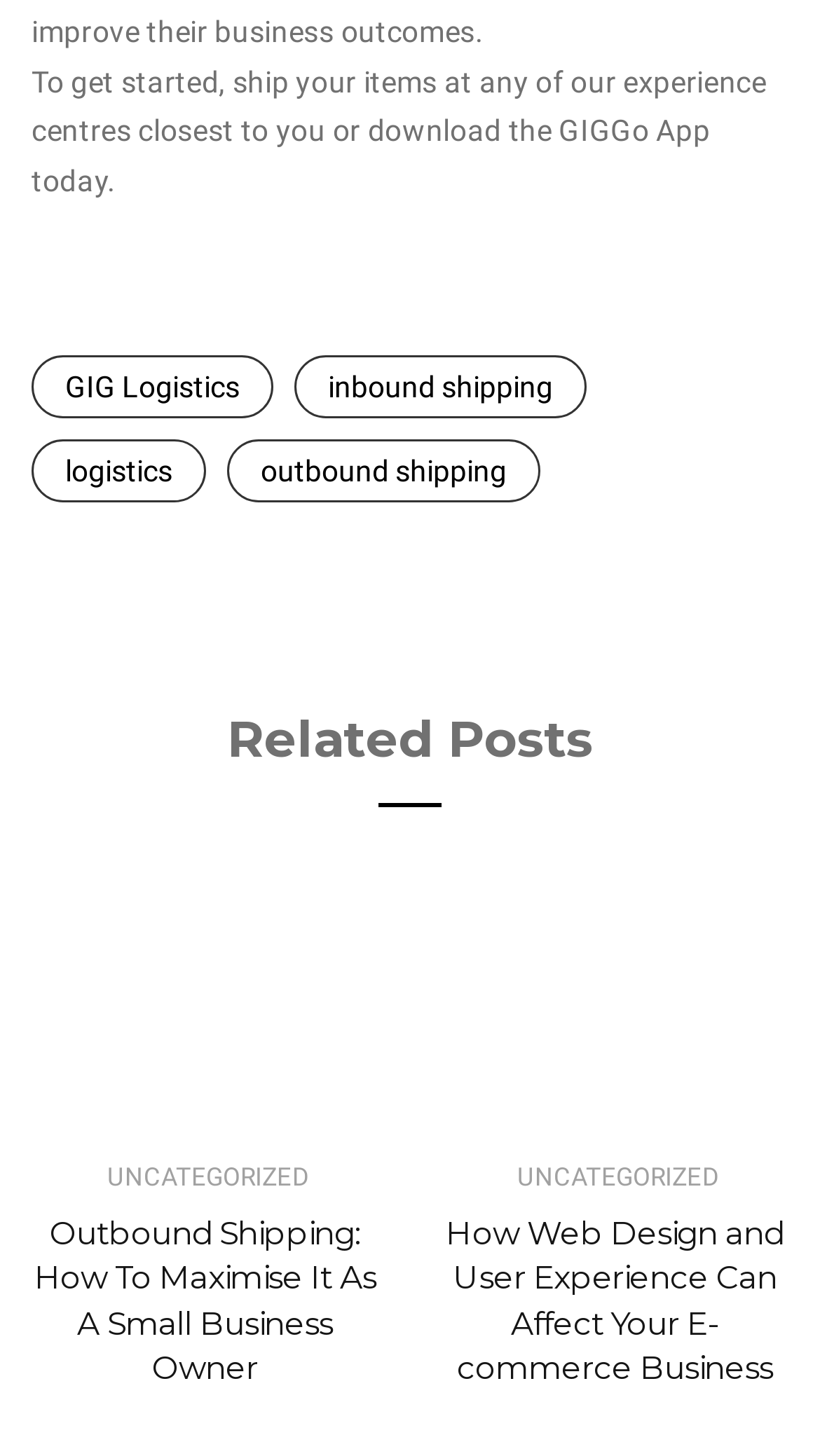Please find the bounding box coordinates for the clickable element needed to perform this instruction: "read about outbound shipping".

[0.277, 0.301, 0.659, 0.345]